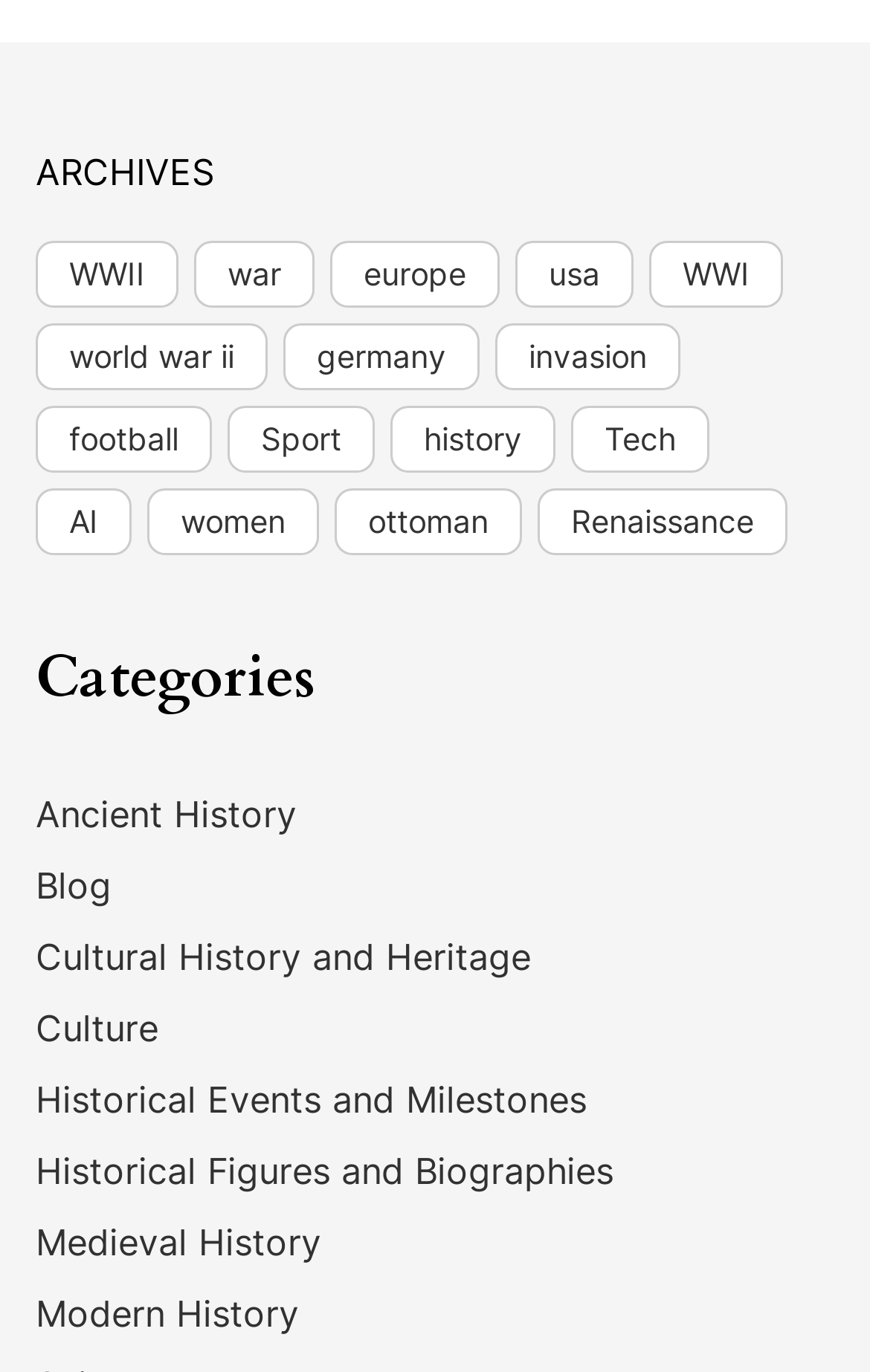Indicate the bounding box coordinates of the element that must be clicked to execute the instruction: "Browse Modern History category". The coordinates should be given as four float numbers between 0 and 1, i.e., [left, top, right, bottom].

[0.041, 0.941, 0.344, 0.974]